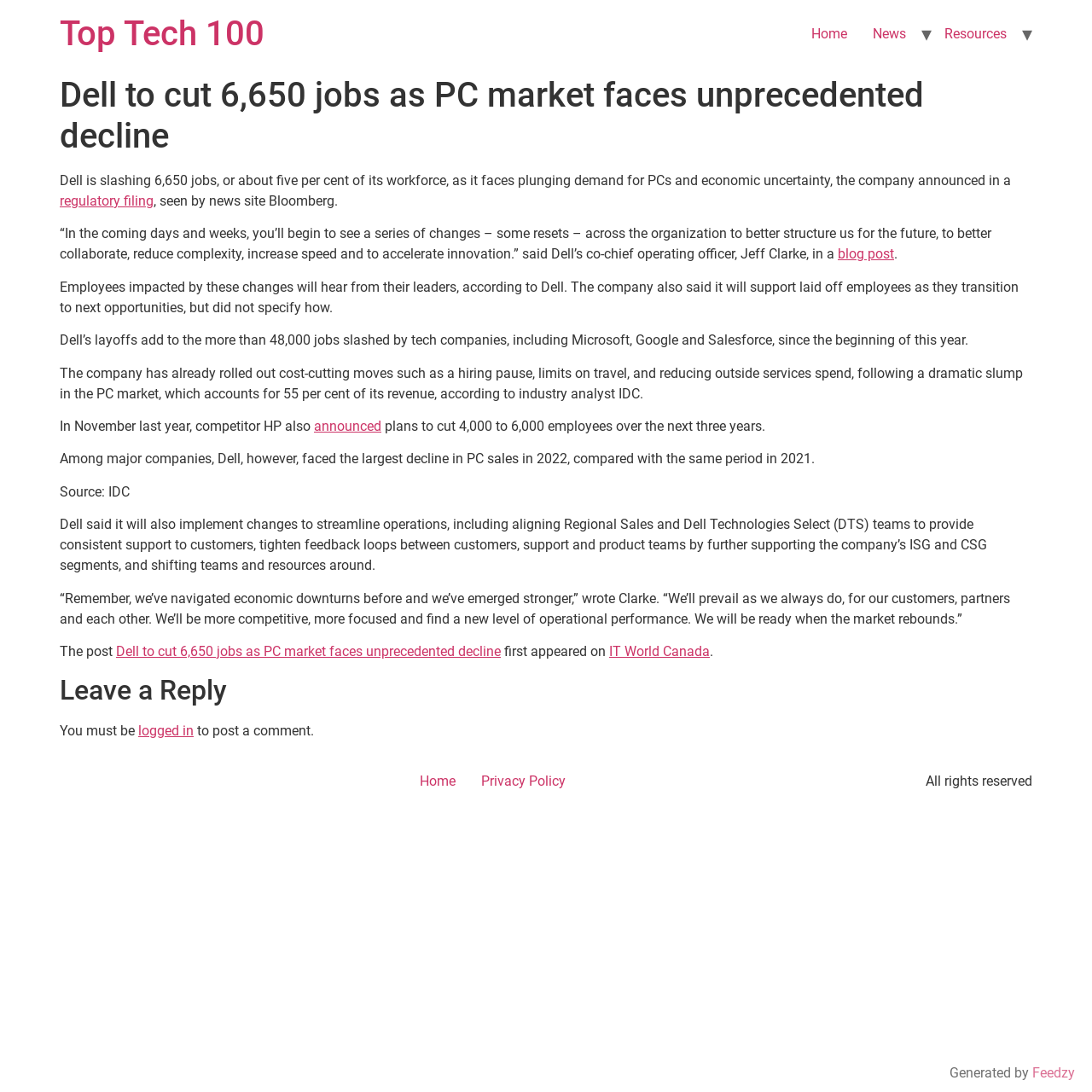Based on the image, please respond to the question with as much detail as possible:
What is the percentage of Dell's workforce being cut?

The answer can be found in the StaticText 'Dell is slashing 6,650 jobs, or about five per cent of its workforce, as it faces plunging demand for PCs and economic uncertainty, the company announced in a...' which is located in the main content area of the webpage.